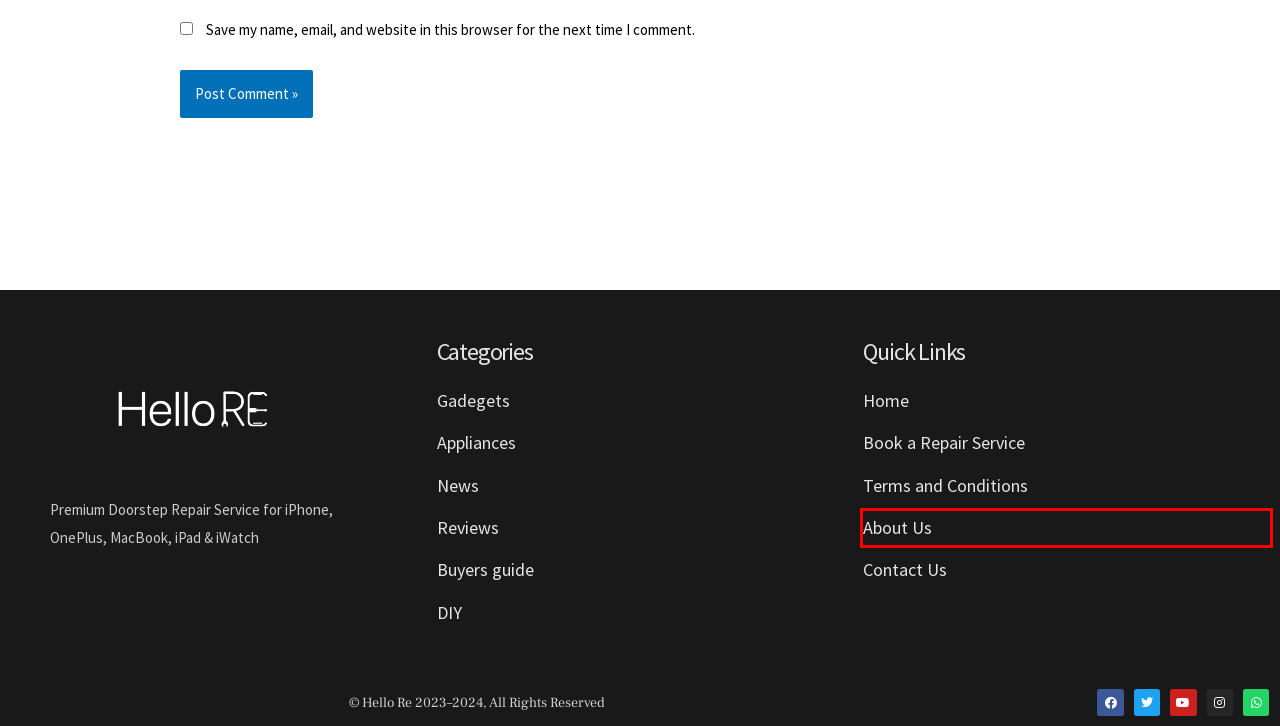Given a webpage screenshot with a red bounding box around a particular element, identify the best description of the new webpage that will appear after clicking on the element inside the red bounding box. Here are the candidates:
A. Quick and Reliable Mobile Repair at Your Doorstep in Bangalore - HelloRe
B. HelloRe - Contact Us | Book your Apple device repair - HelloRe
C. HelloRe's Terms & Conditions  - HelloRe
D. Hellore : Your Reliable Source for Apple Device Repairs - HelloRe
E. Appliances - Hello Re (Formerly ERIP)
F. News - Hello Re (Formerly ERIP)
G. Reviews - Hello Re (Formerly ERIP)
H. Laptop - Hello Re (Formerly ERIP)

D